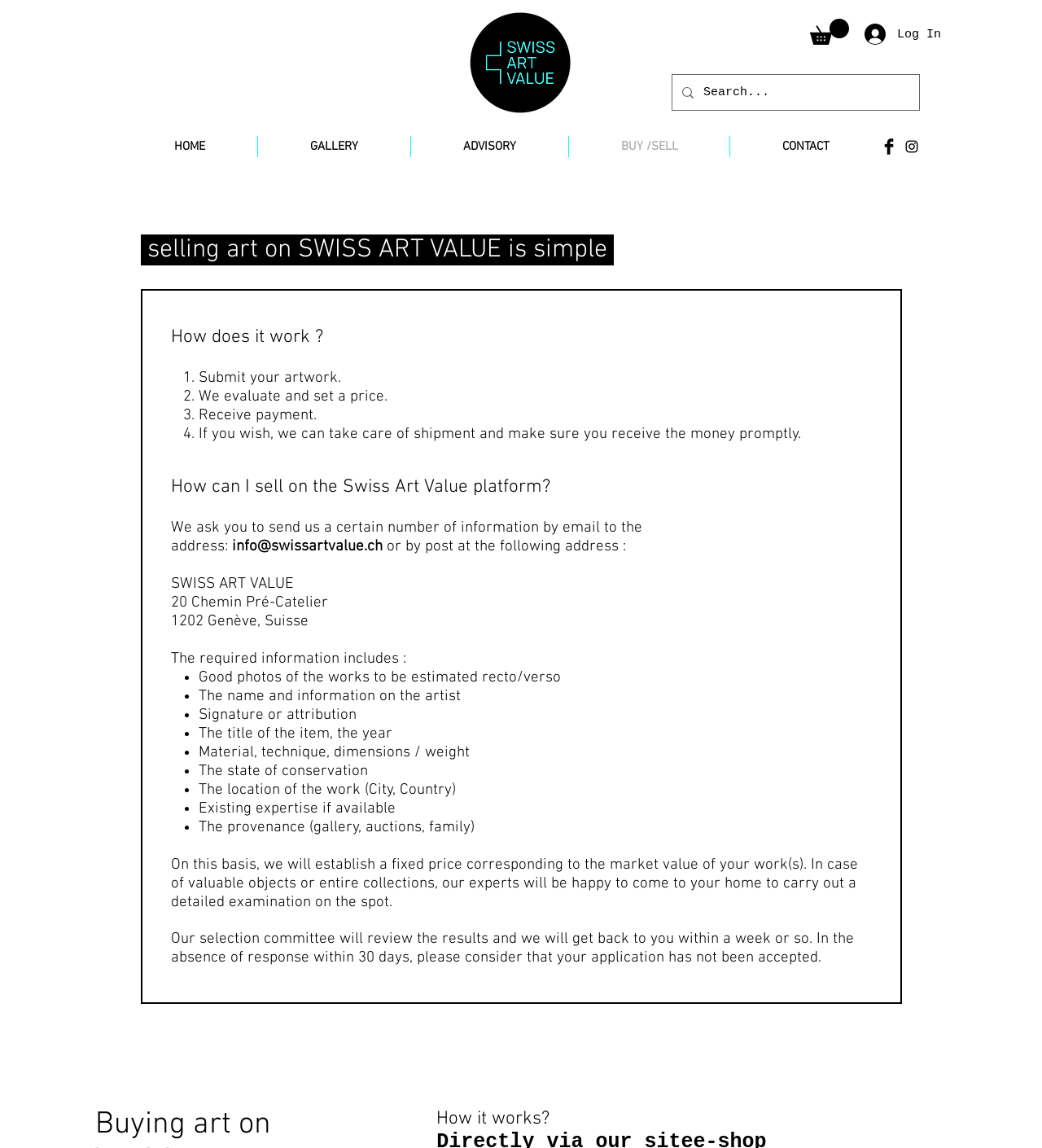Using the description: "aria-label="Search..." name="q" placeholder="Search..."", determine the UI element's bounding box coordinates. Ensure the coordinates are in the format of four float numbers between 0 and 1, i.e., [left, top, right, bottom].

[0.675, 0.065, 0.849, 0.096]